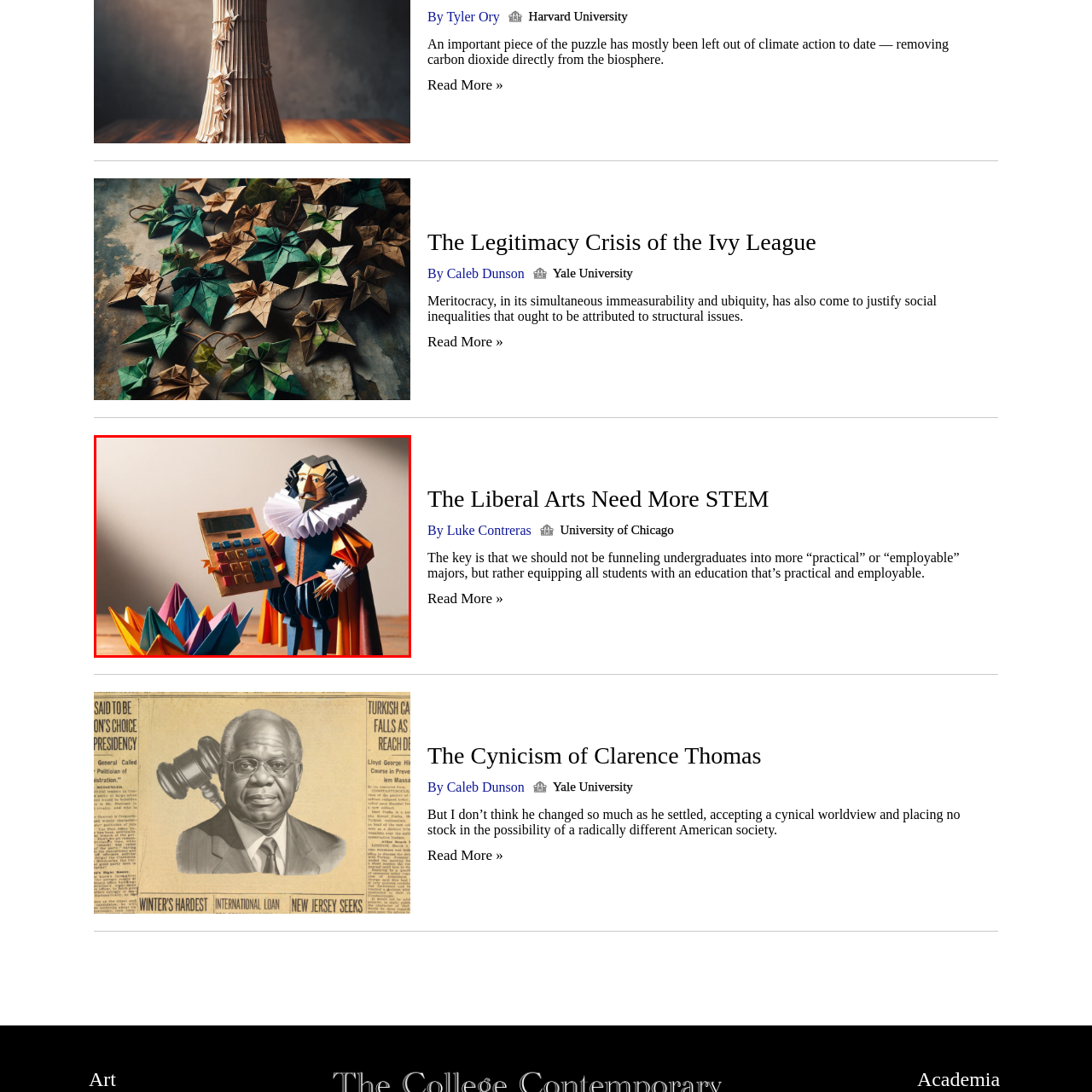Write a comprehensive caption detailing the image within the red boundary.

The image showcases a hyperrealistic graphic artwork of a figure inspired by Shakespeare, depicted in intricate origami style. The character is dressed in historical attire, complete with a ruffled collar and an elaborate coat with striking orange and blue tones. In one hand, he holds a calculator, adding a contemporary twist to his classic appearance. In front of him, there is a colorful assembly of origami shapes, suggesting creativity and the blending of art forms. The overall composition juxtaposes classical literature with modern technology, emphasizing a conversation between the past and present. This artwork invites viewers to reflect on the relevance of traditional education in a contemporary context.